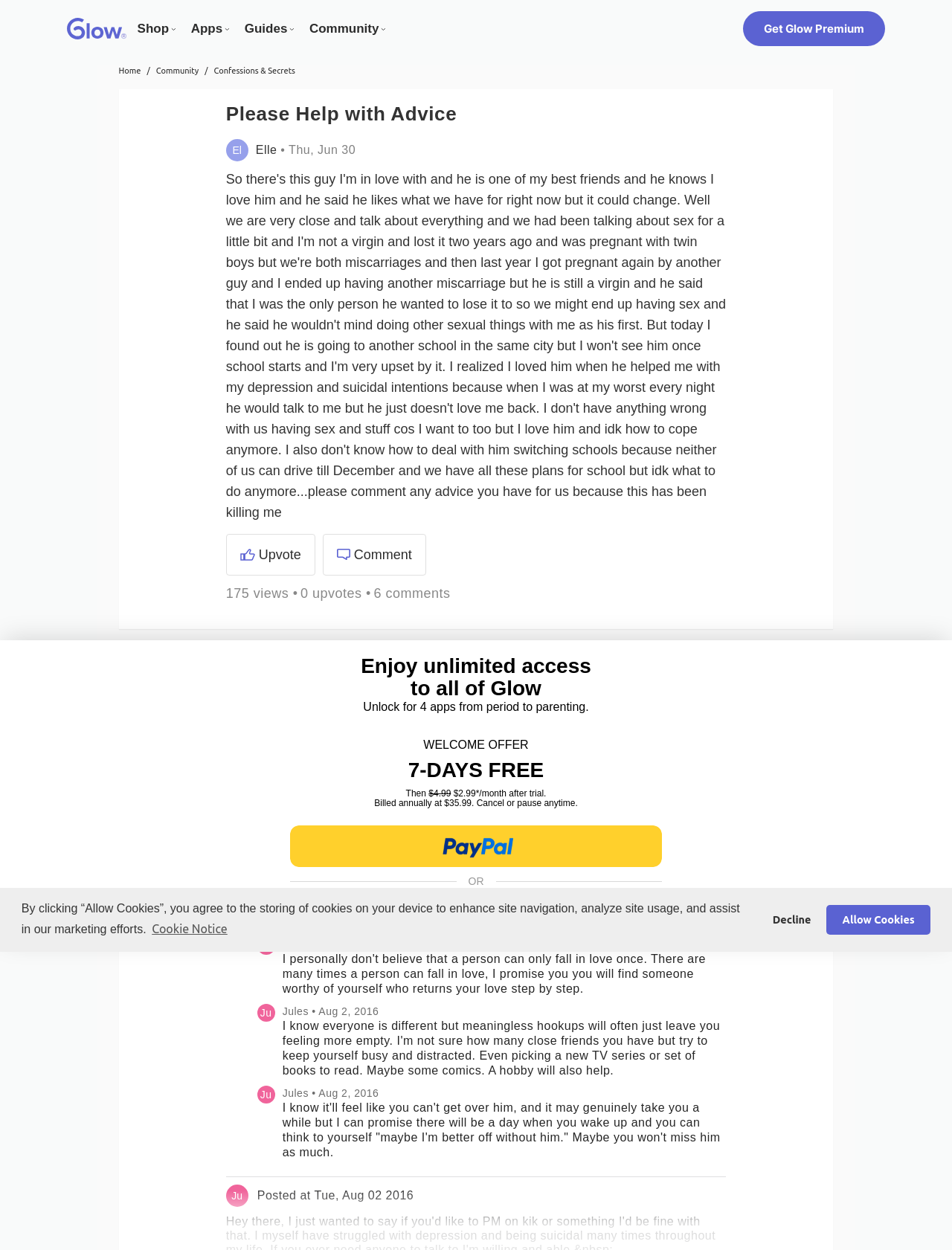Explain the contents of the webpage comprehensively.

This webpage appears to be a community forum or discussion board, specifically a page dedicated to a user's post titled "Please Help with Advice". The page has a navigation menu at the top, with links to "Shop", "Apps", "Guides", and "Community". There is also a "Get Glow Premium" link at the top right corner.

Below the navigation menu, there is a figure element, likely an image, followed by a link to the "Home" page and a breadcrumb trail indicating the current page's location within the community.

The main content of the page is a post from a user, "Elle", who is seeking advice on a personal matter. The post is accompanied by a timestamp, indicating when it was posted. Below the post, there are links to "Upvote" and "Comment" on the post, with corresponding images.

The page also displays some statistics about the post, including the number of views, upvotes, and comments. There are six comments on the post, which are listed below the statistics. Each comment includes the username of the commenter, a timestamp, and the comment text.

The comments are from various users, including "Ju" and "Jules", who offer words of encouragement and advice to the original poster. The comments are formatted in a table layout, with the username and timestamp on the left and the comment text on the right.

There is also a large image on the page, located below the comments, which may be a profile picture or an image related to the discussion topic.